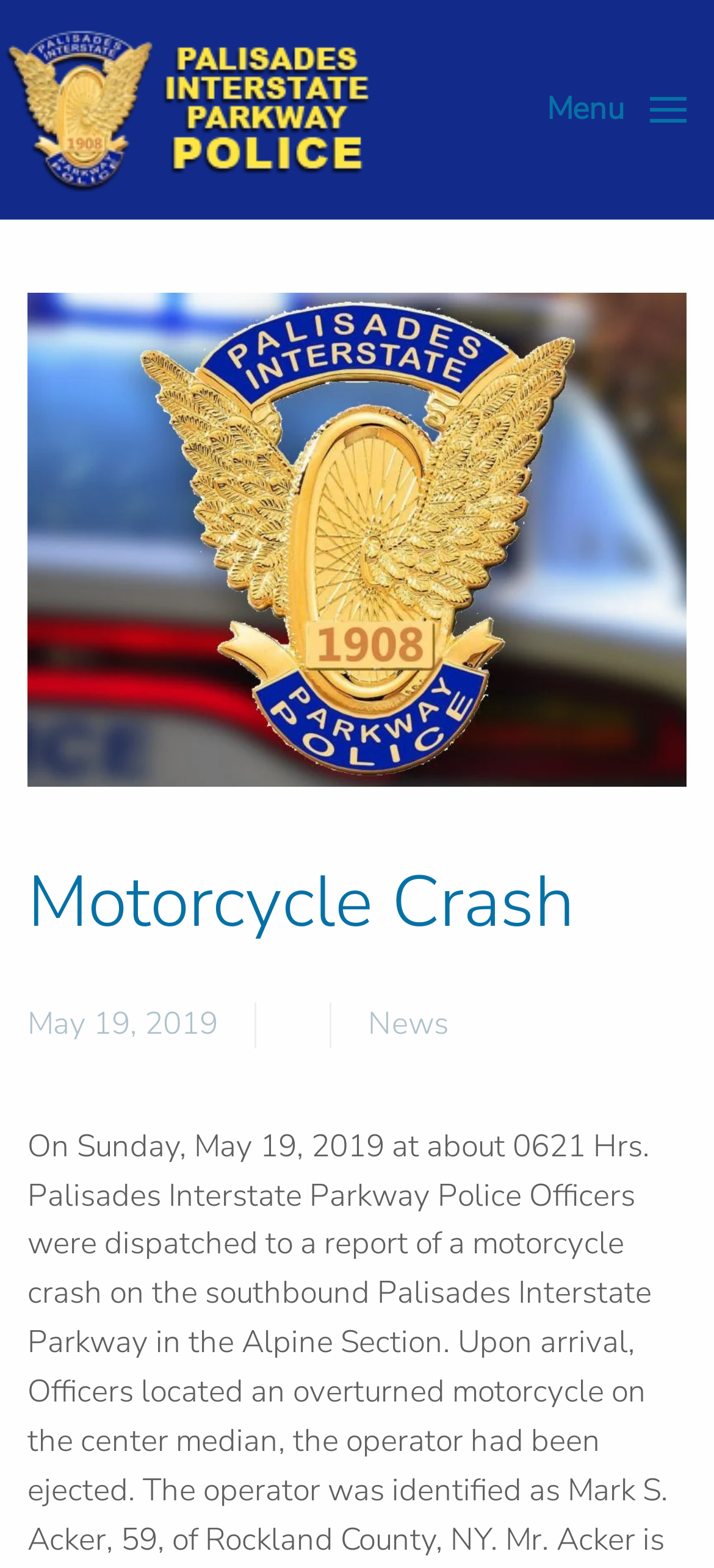Based on the description "aria-label="Back to home"", find the bounding box of the specified UI element.

[0.0, 0.0, 0.538, 0.14]